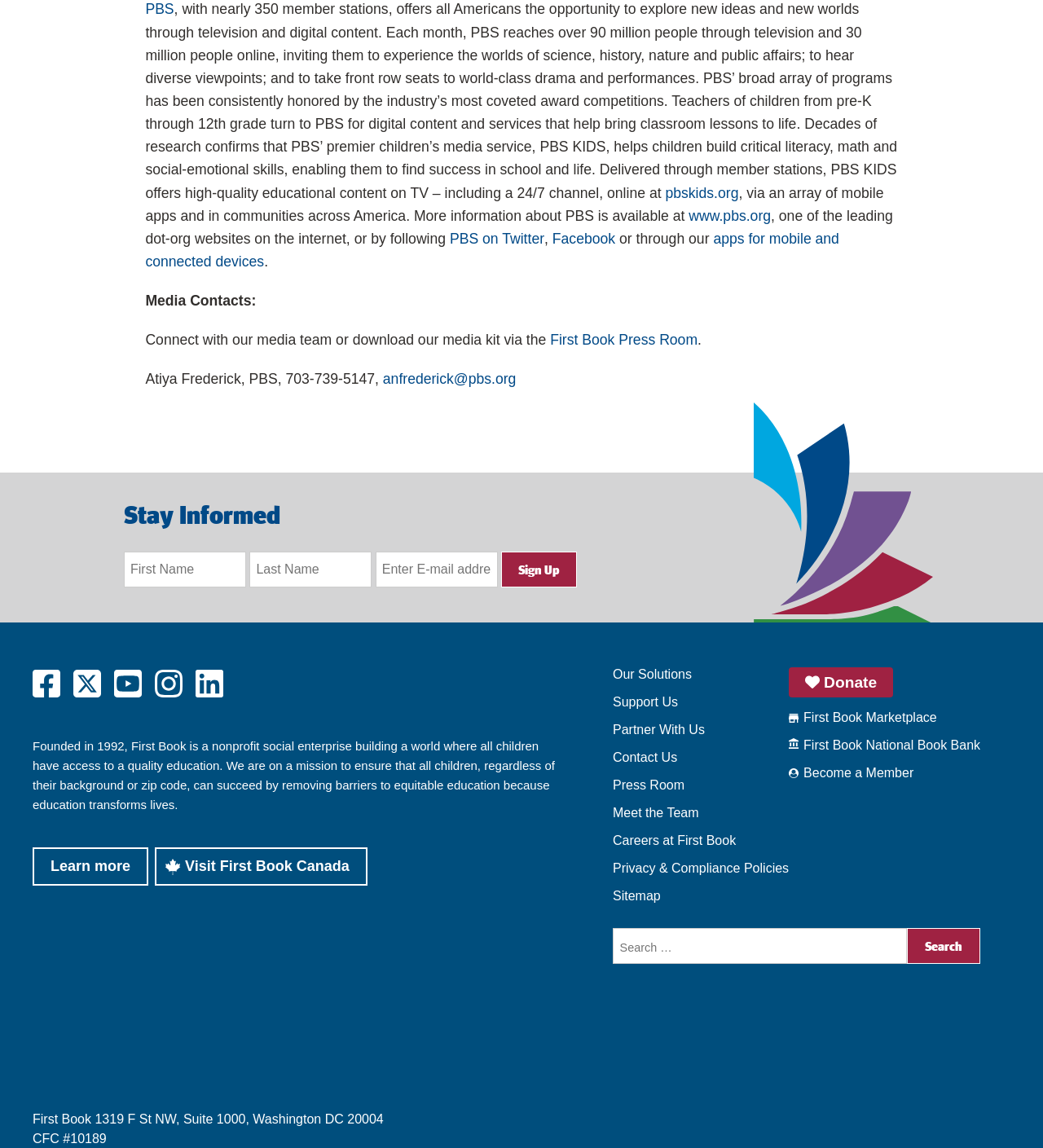Please provide the bounding box coordinates for the element that needs to be clicked to perform the instruction: "Donate to First Book". The coordinates must consist of four float numbers between 0 and 1, formatted as [left, top, right, bottom].

[0.756, 0.582, 0.856, 0.608]